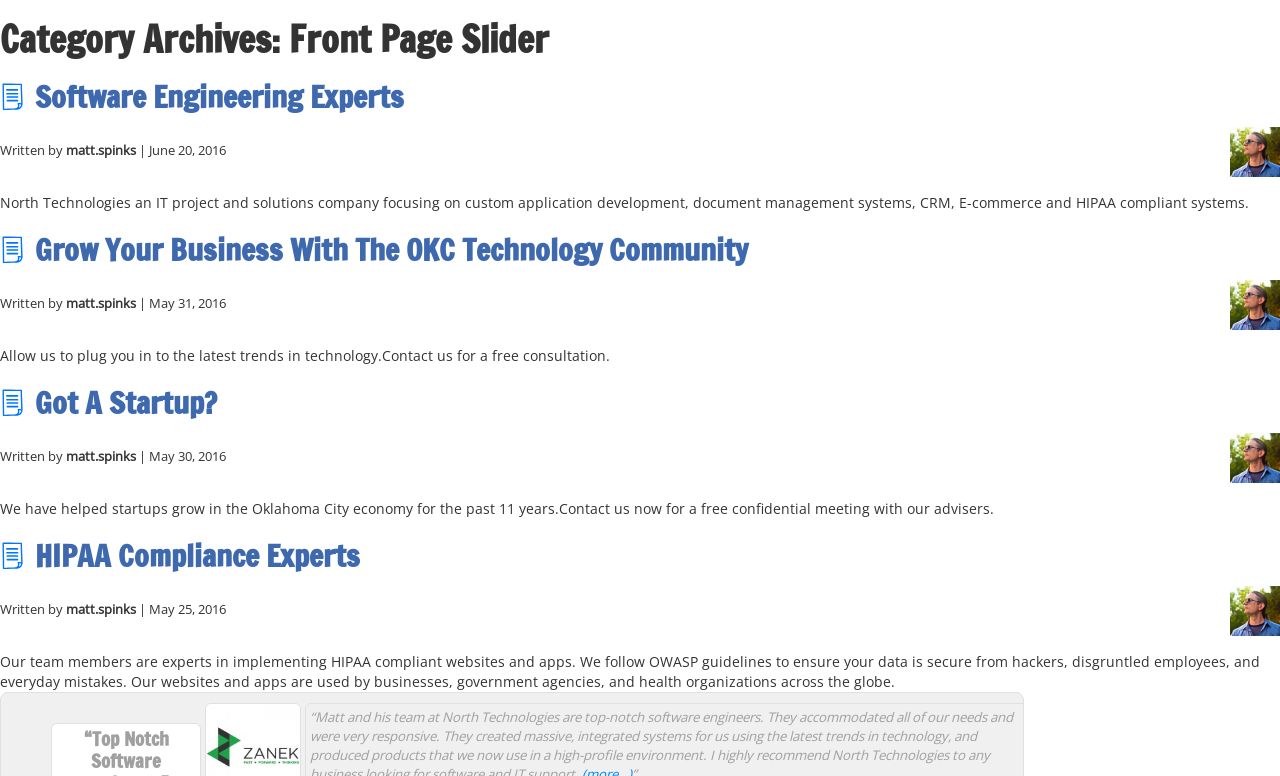What is the company's role in the Oklahoma City economy?
Please use the visual content to give a single word or phrase answer.

Helping startups grow